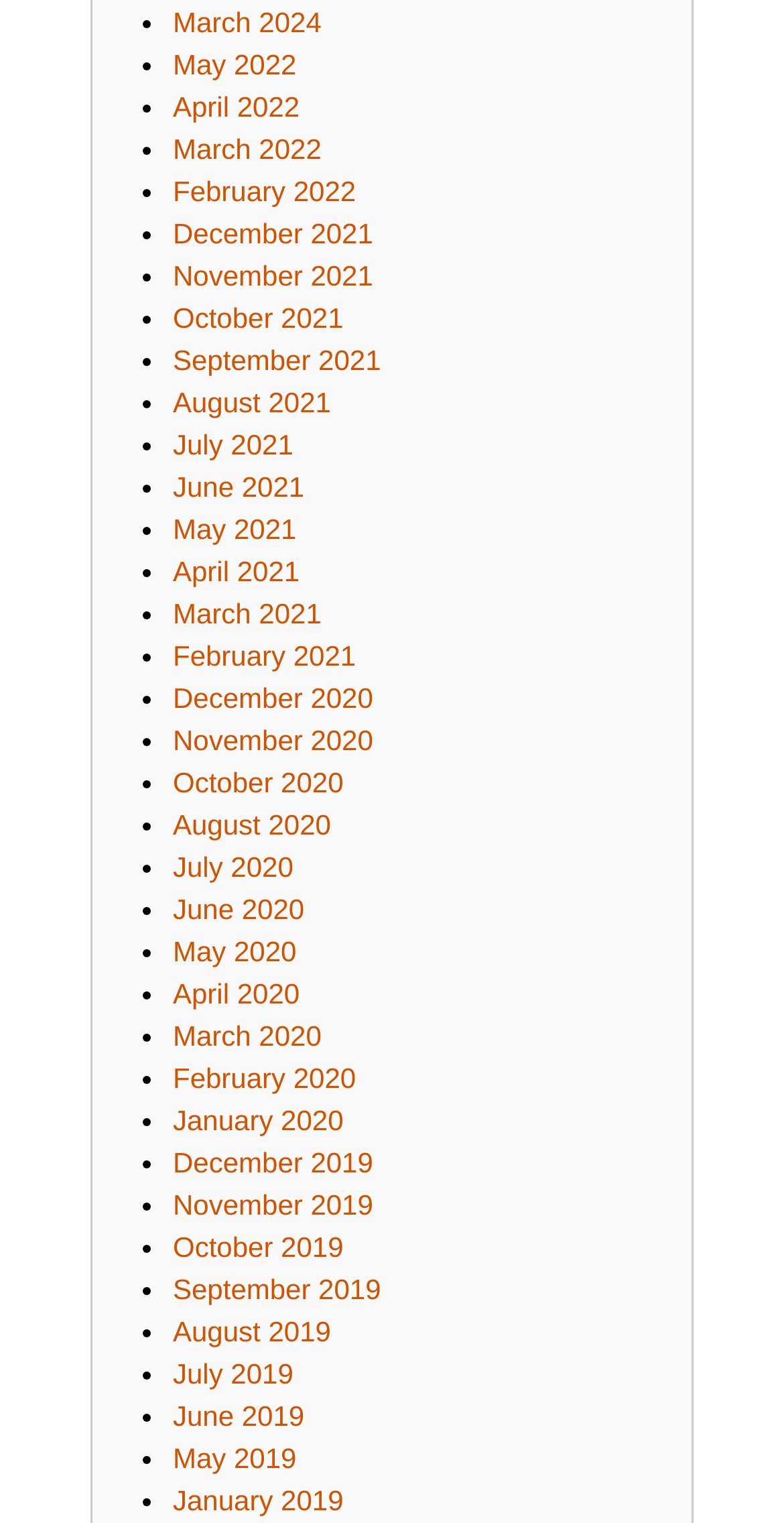Identify the bounding box for the UI element described as: "April 2022". Ensure the coordinates are four float numbers between 0 and 1, formatted as [left, top, right, bottom].

[0.221, 0.059, 0.382, 0.08]